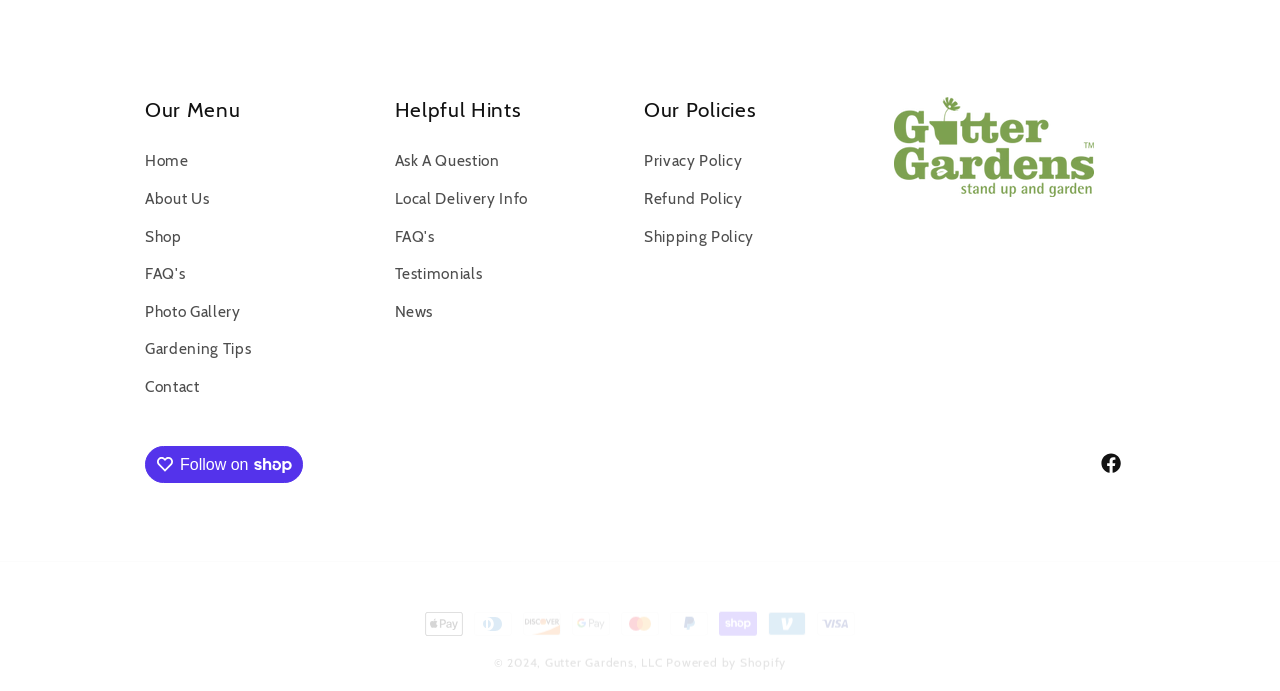Given the element description, predict the bounding box coordinates in the format (top-left x, top-left y, bottom-right x, bottom-right y). Make sure all values are between 0 and 1. Here is the element description: Testimonials

[0.308, 0.37, 0.377, 0.424]